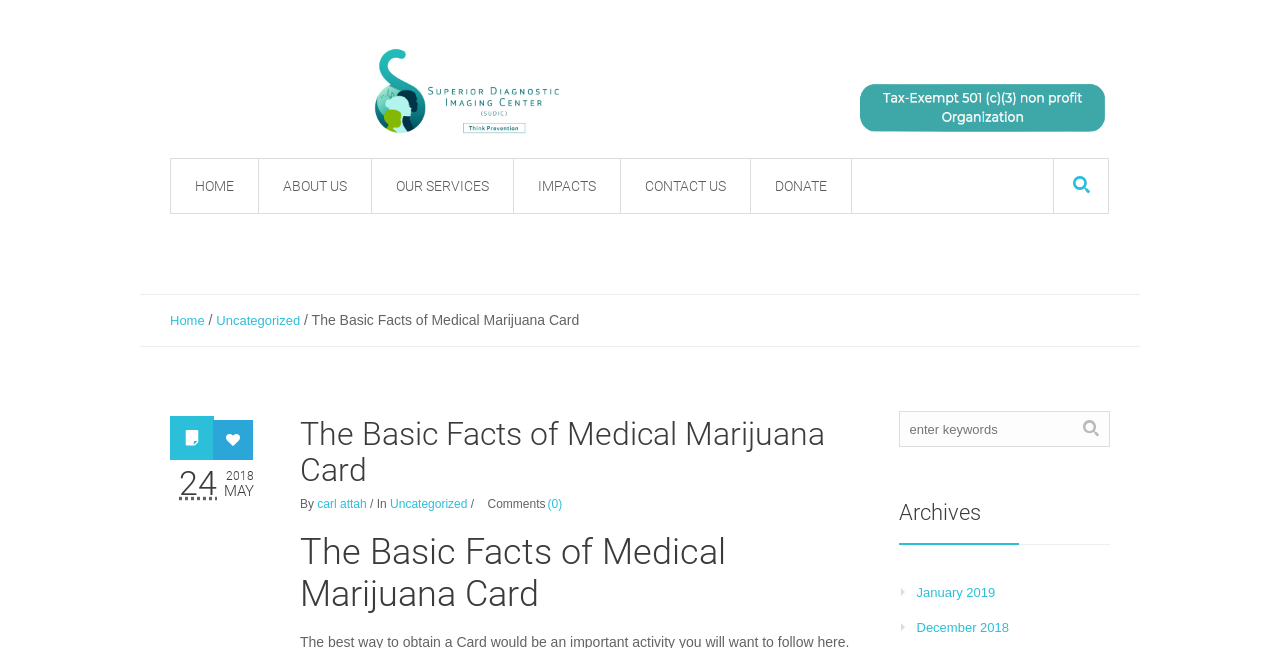Locate the bounding box coordinates of the segment that needs to be clicked to meet this instruction: "Click the 'fast indiana llc formation' link".

None